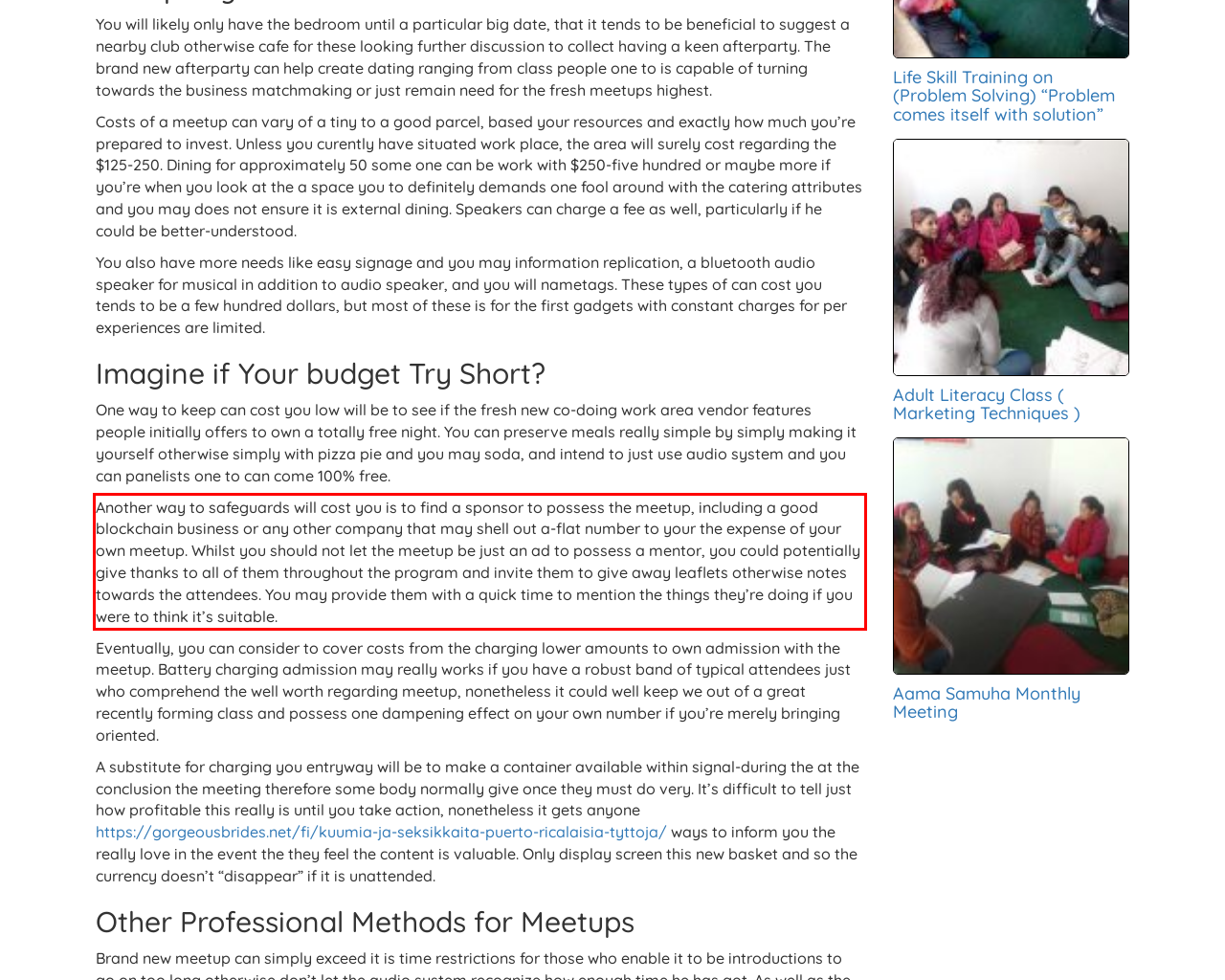Given a screenshot of a webpage, identify the red bounding box and perform OCR to recognize the text within that box.

Another way to safeguards will cost you is to find a sponsor to possess the meetup, including a good blockchain business or any other company that may shell out a-flat number to your the expense of your own meetup. Whilst you should not let the meetup be just an ad to possess a mentor, you could potentially give thanks to all of them throughout the program and invite them to give away leaflets otherwise notes towards the attendees. You may provide them with a quick time to mention the things they’re doing if you were to think it’s suitable.